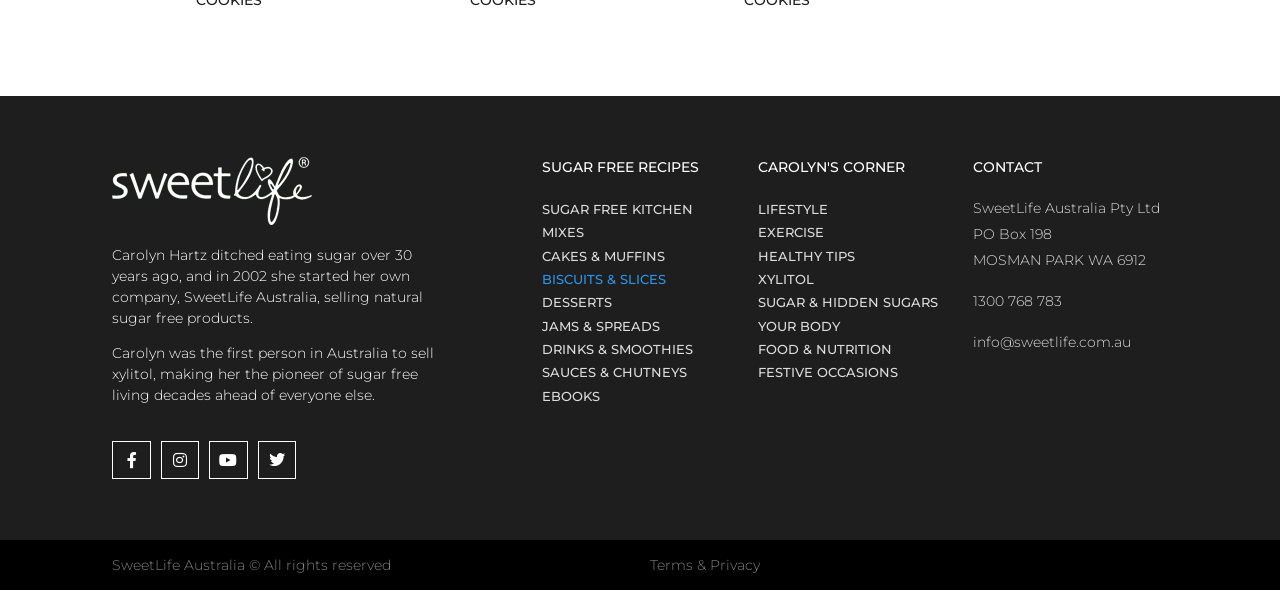Locate the bounding box coordinates of the UI element described by: "Xylitol". Provide the coordinates as four float numbers between 0 and 1, formatted as [left, top, right, bottom].

[0.592, 0.454, 0.744, 0.494]